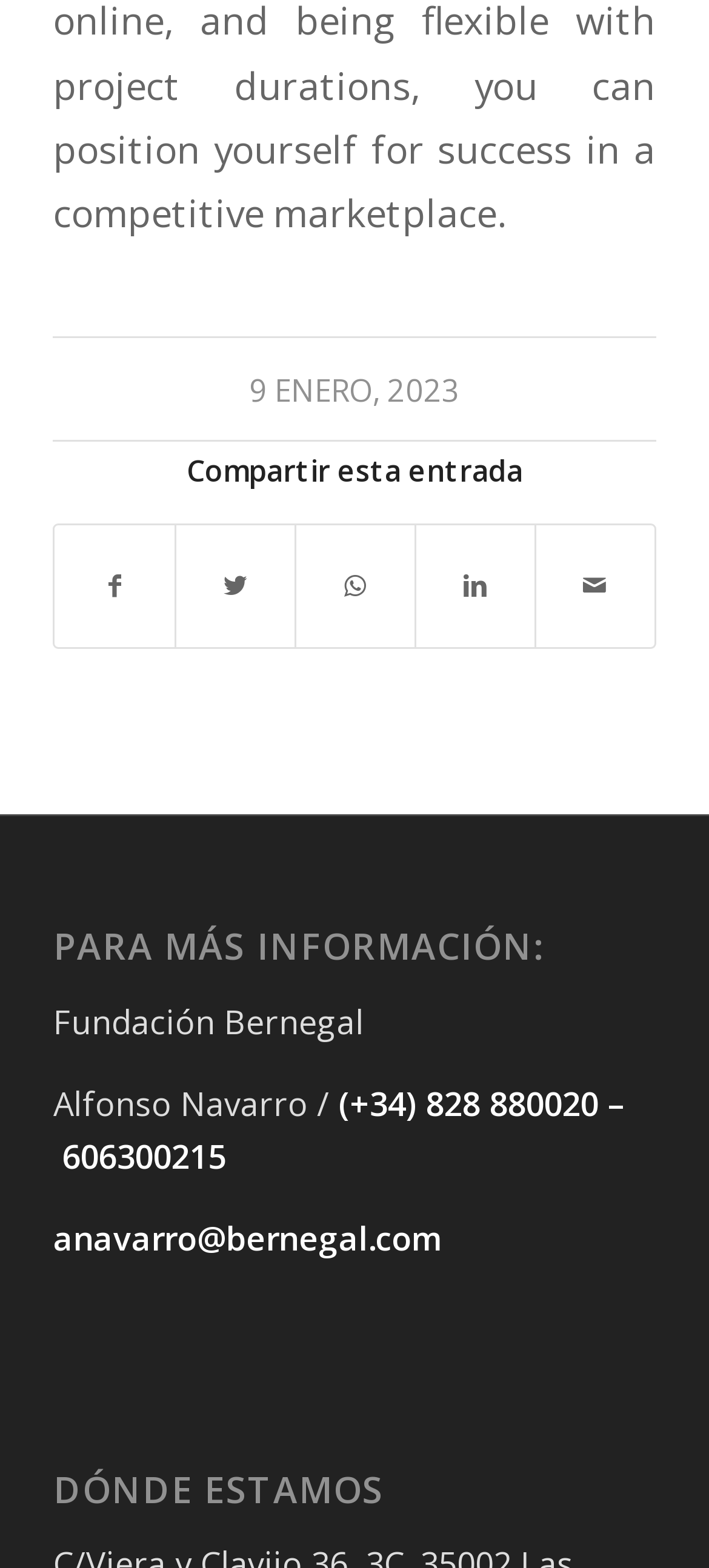Identify the bounding box coordinates of the HTML element based on this description: "Compartir en Twitter".

[0.249, 0.336, 0.415, 0.412]